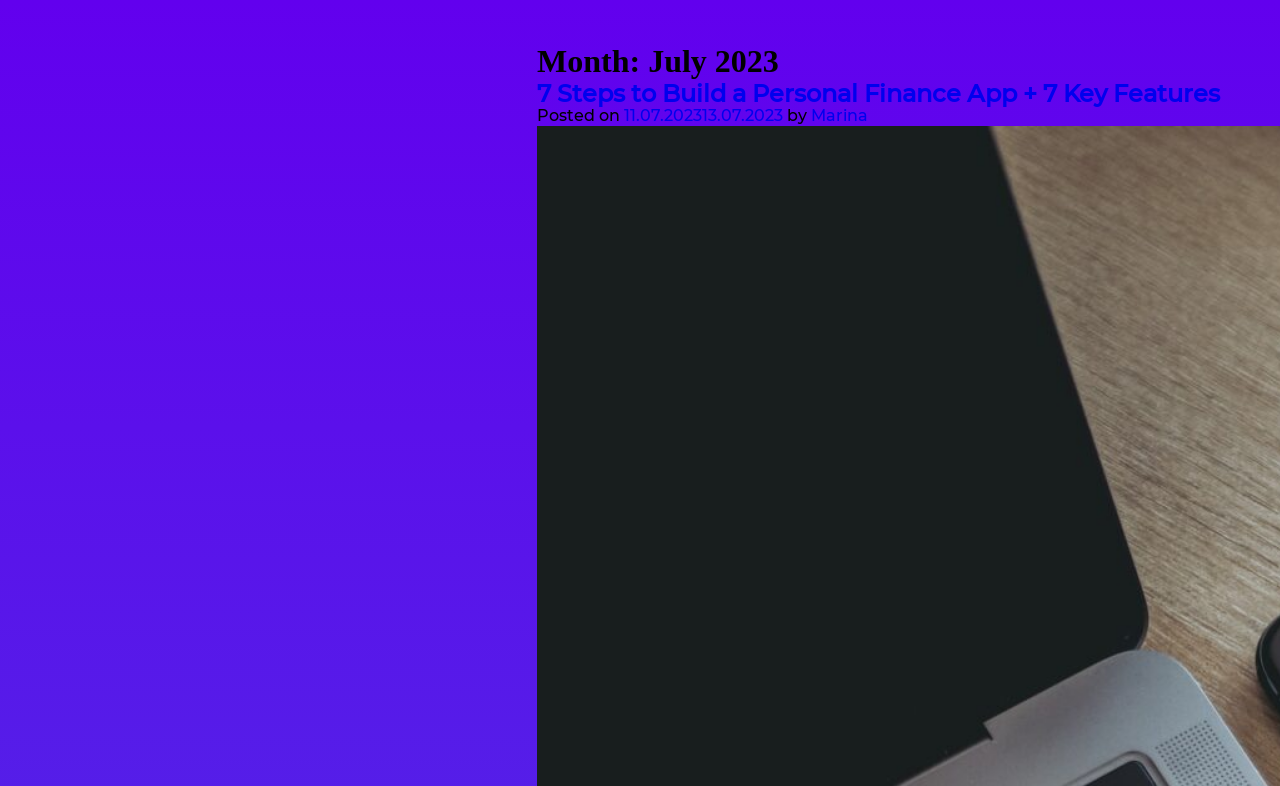Please give a short response to the question using one word or a phrase:
What is the title of the article?

7 Steps to Build a Personal Finance App + 7 Key Features